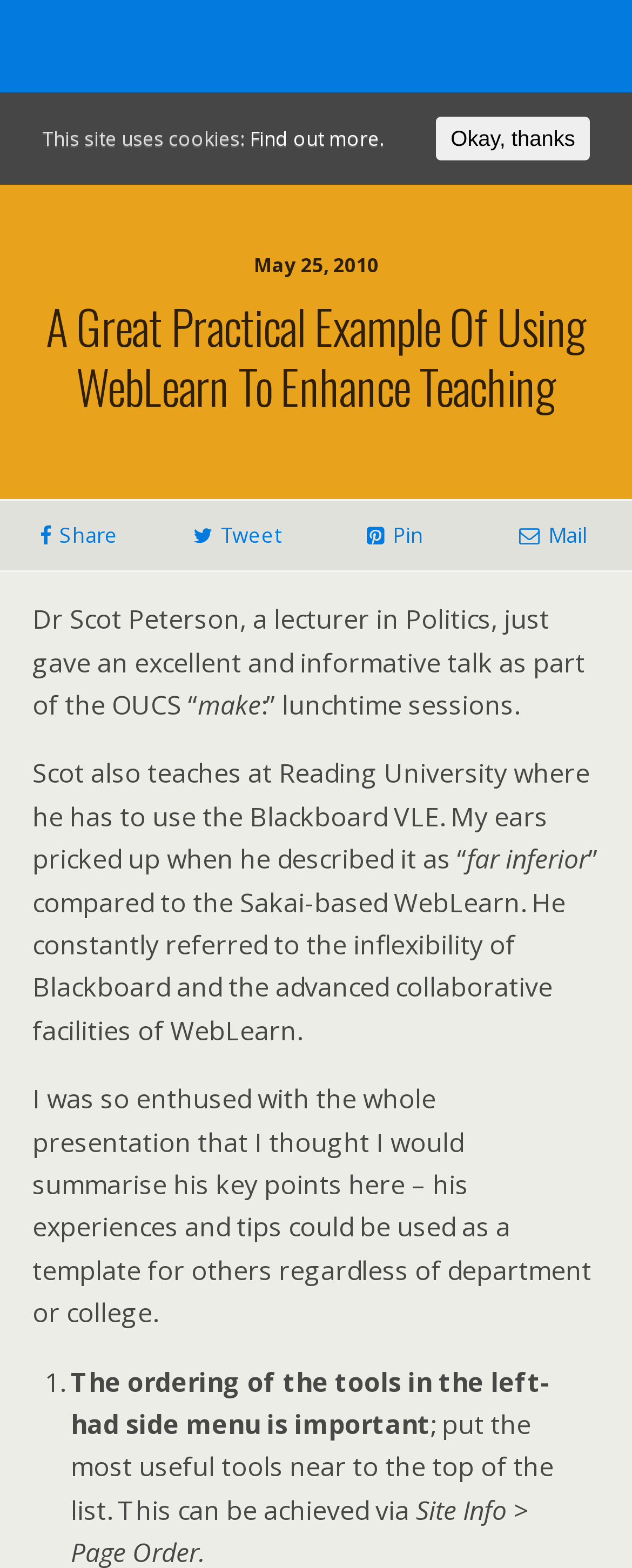Given the description "Share", provide the bounding box coordinates of the corresponding UI element.

[0.0, 0.318, 0.25, 0.365]